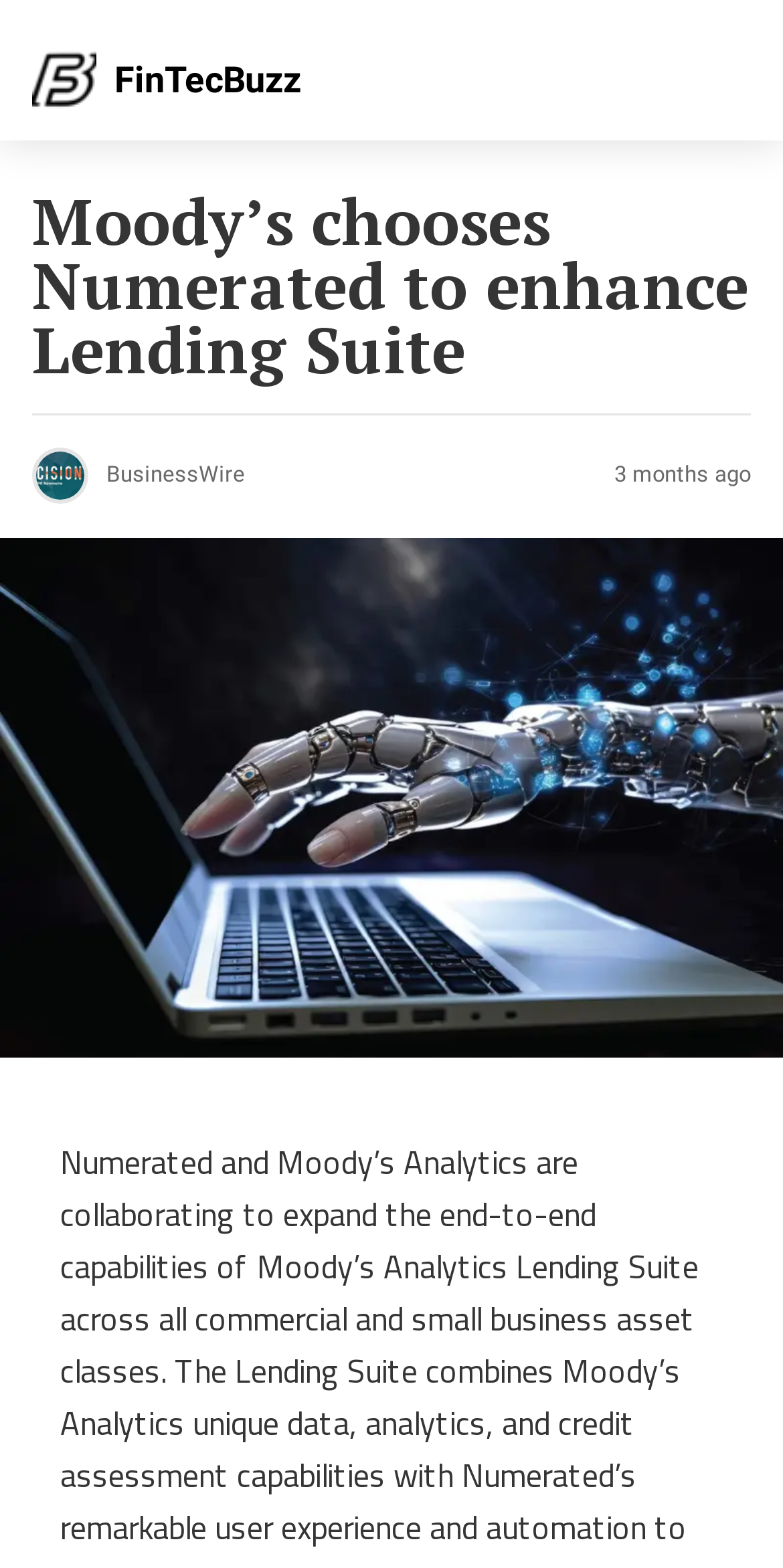What is the format of the content?
Using the image provided, answer with just one word or phrase.

Article